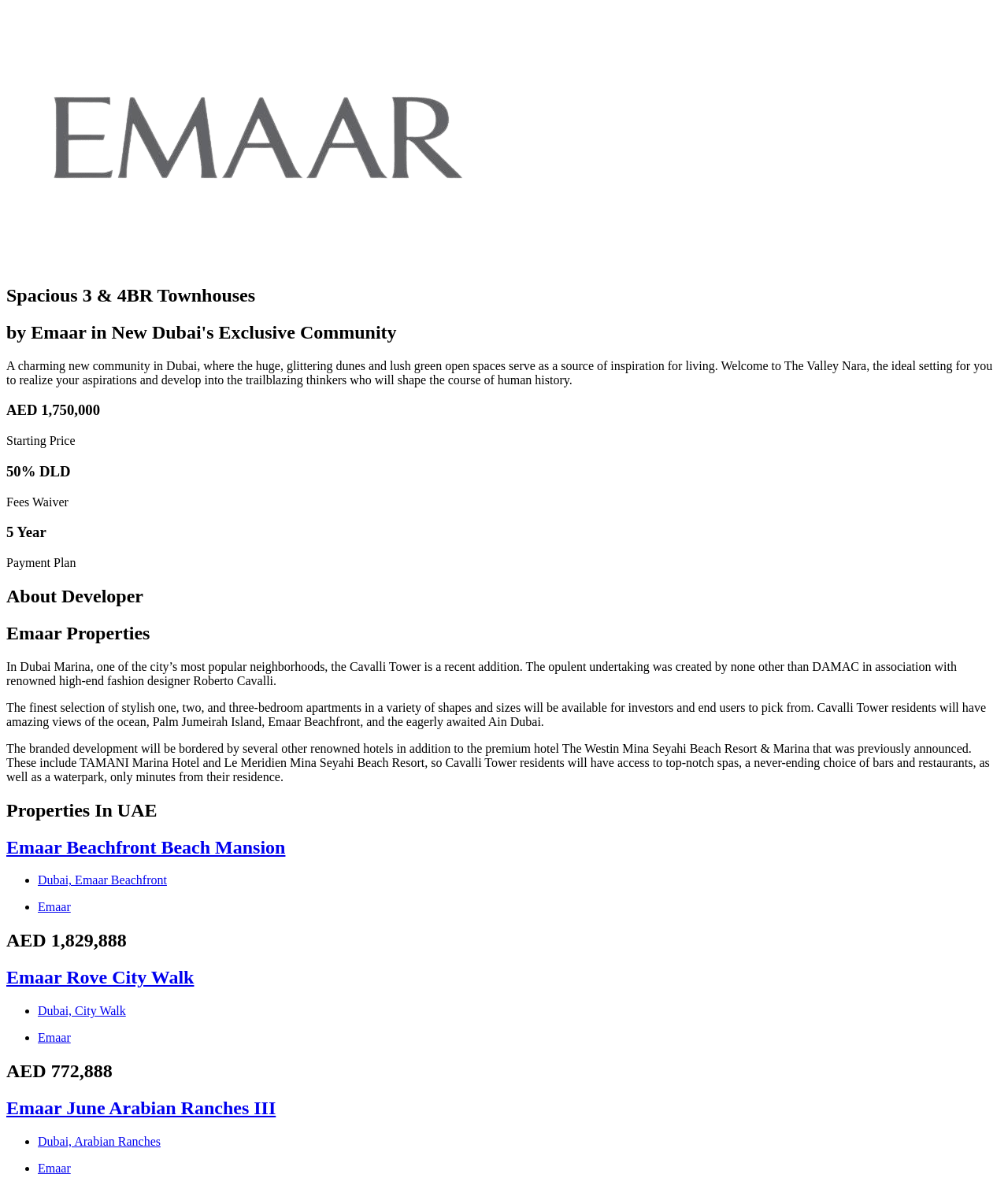Determine the bounding box coordinates for the clickable element to execute this instruction: "Learn more about Emaar Rove City Walk". Provide the coordinates as four float numbers between 0 and 1, i.e., [left, top, right, bottom].

[0.006, 0.821, 0.193, 0.838]